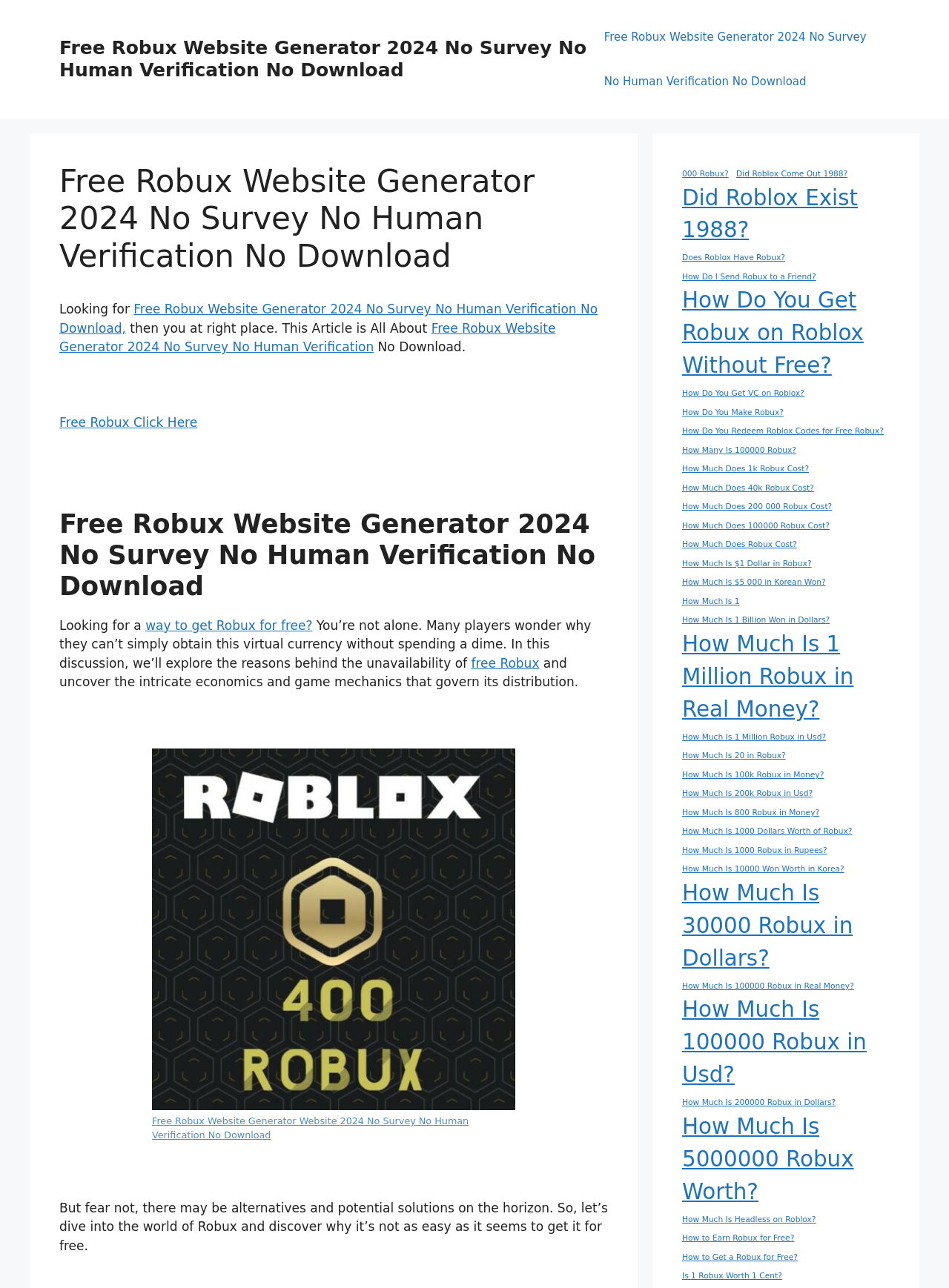Identify the main title of the webpage and generate its text content.

Free Robux Website Generator 2024 No Survey No Human Verification No Download